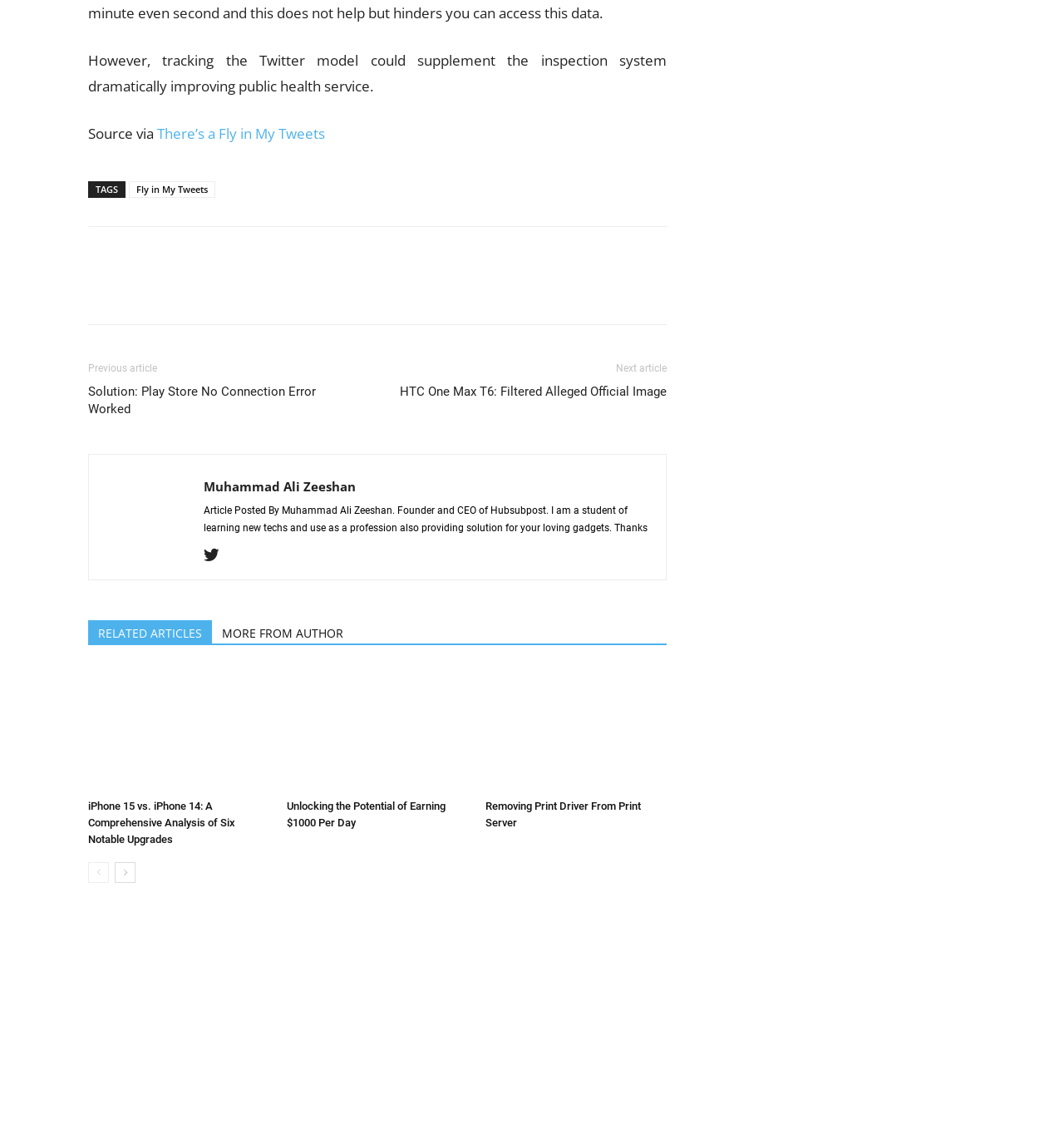What is the title of the first related article?
Refer to the image and respond with a one-word or short-phrase answer.

iPhone 15 vs. iPhone 14